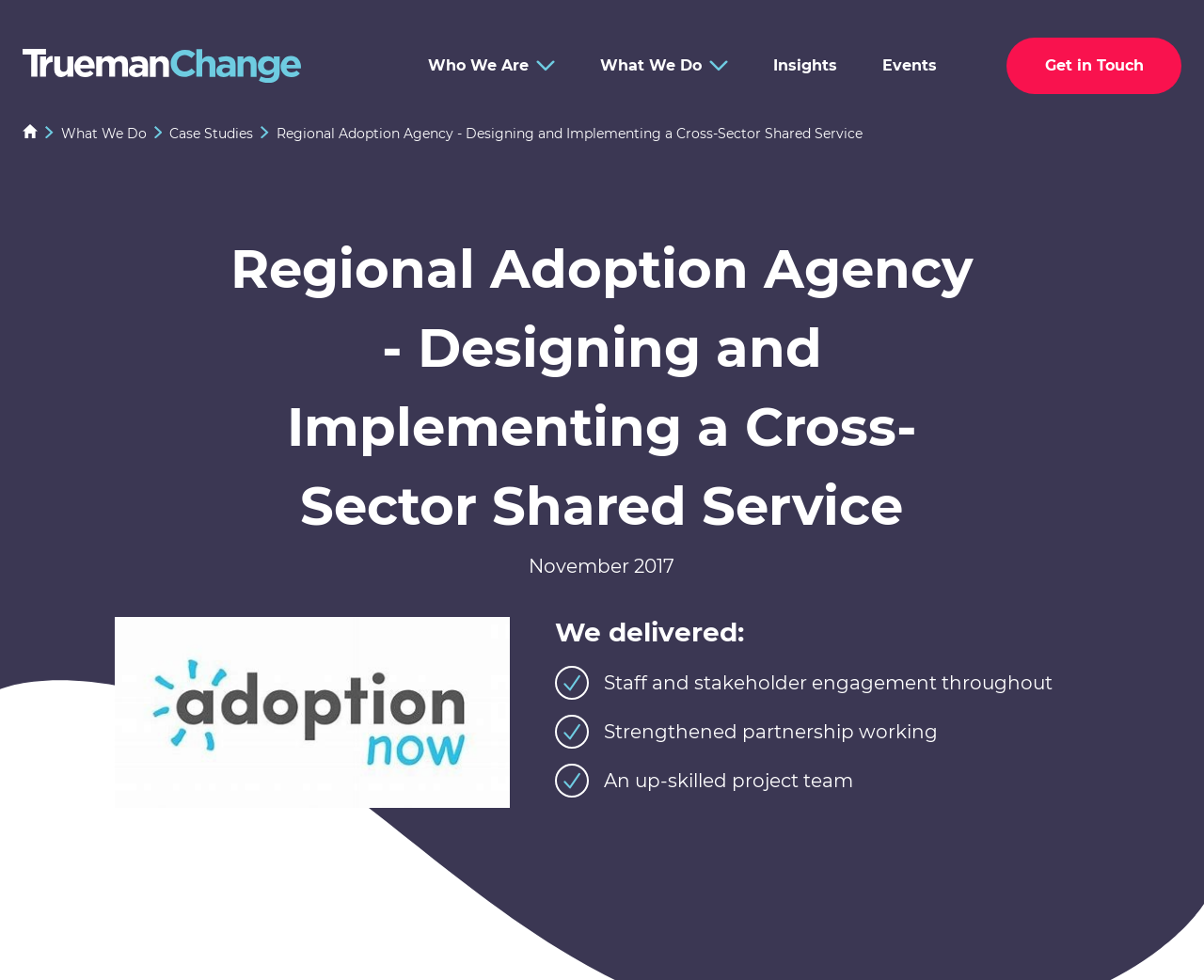Find the bounding box coordinates for the HTML element described in this sentence: "parent_node: Who We Are". Provide the coordinates as four float numbers between 0 and 1, in the format [left, top, right, bottom].

[0.019, 0.049, 0.25, 0.085]